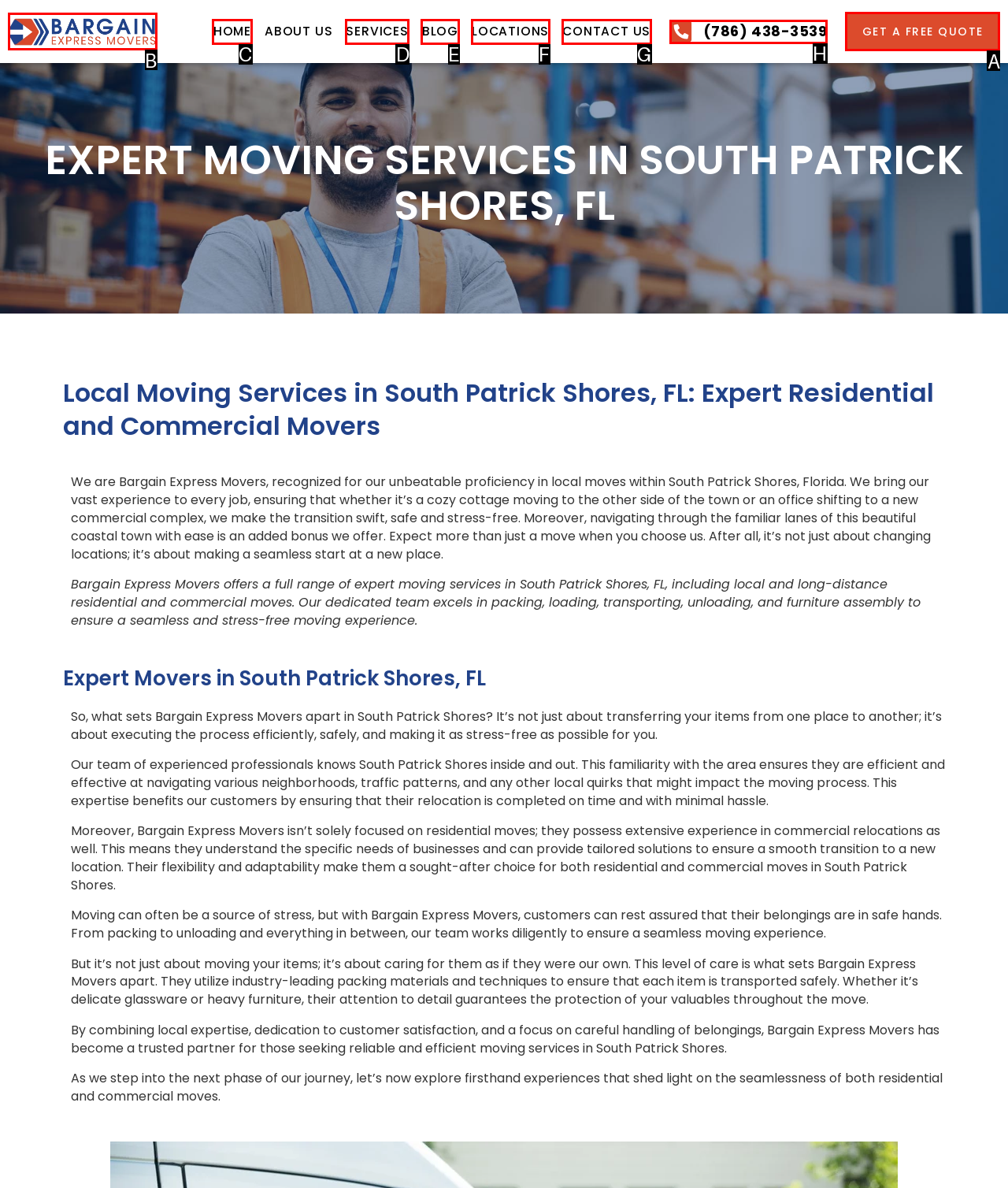Identify the HTML element to select in order to accomplish the following task: visit official recall polis website
Reply with the letter of the chosen option from the given choices directly.

None